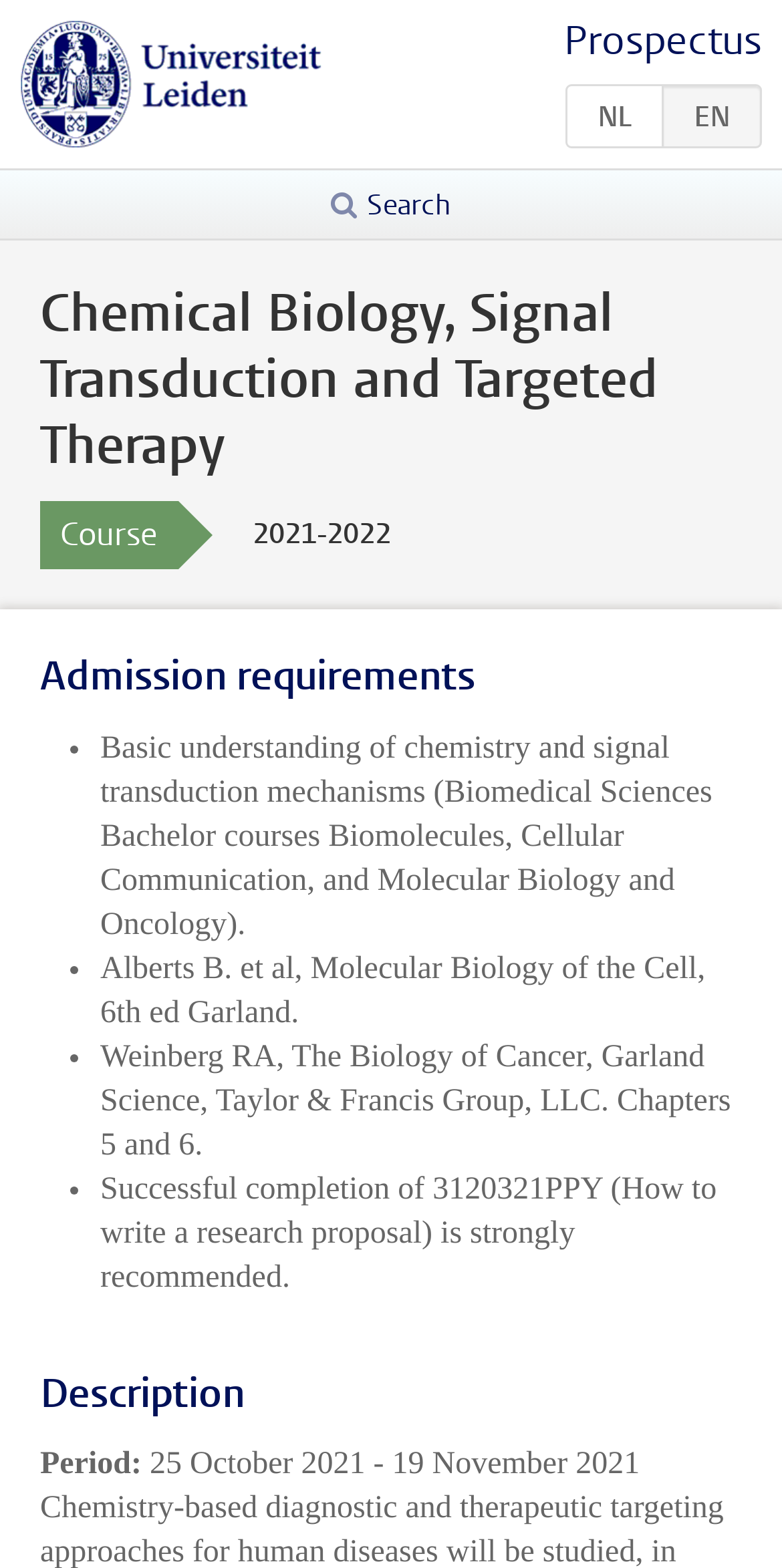Using the information from the screenshot, answer the following question thoroughly:
What is the recommended course for writing a research proposal?

I found the recommended course by looking at the text that says 'Successful completion of 3120321PPY (How to write a research proposal) is strongly recommended.' which is located in the 'Admission requirements' section.